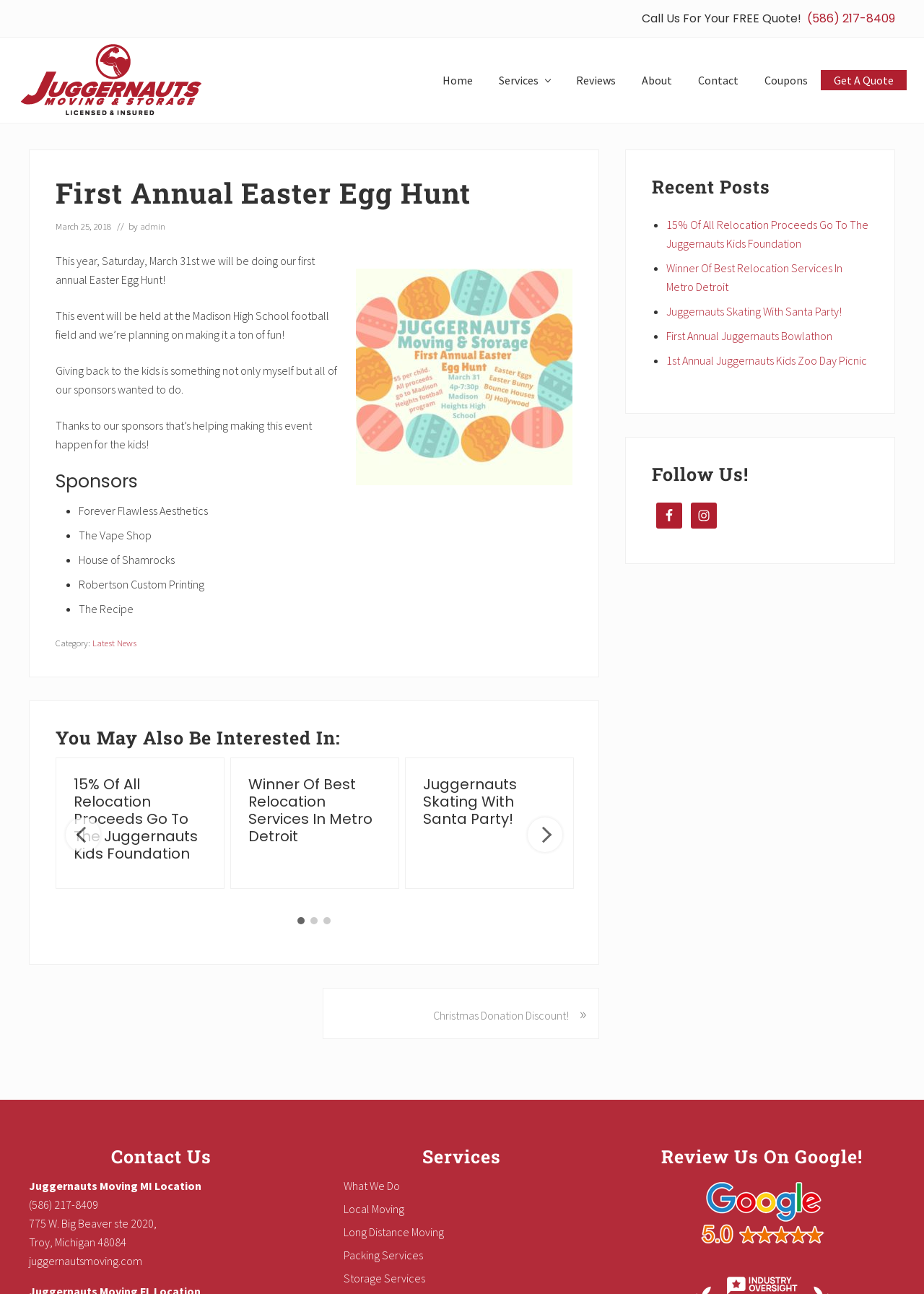Utilize the details in the image to give a detailed response to the question: How many sponsors are listed?

I counted the number of list markers and corresponding sponsor names in the 'Sponsors' section, which are Forever Flawless Aesthetics, The Vape Shop, House of Shamrocks, Robertson Custom Printing, and The Recipe.